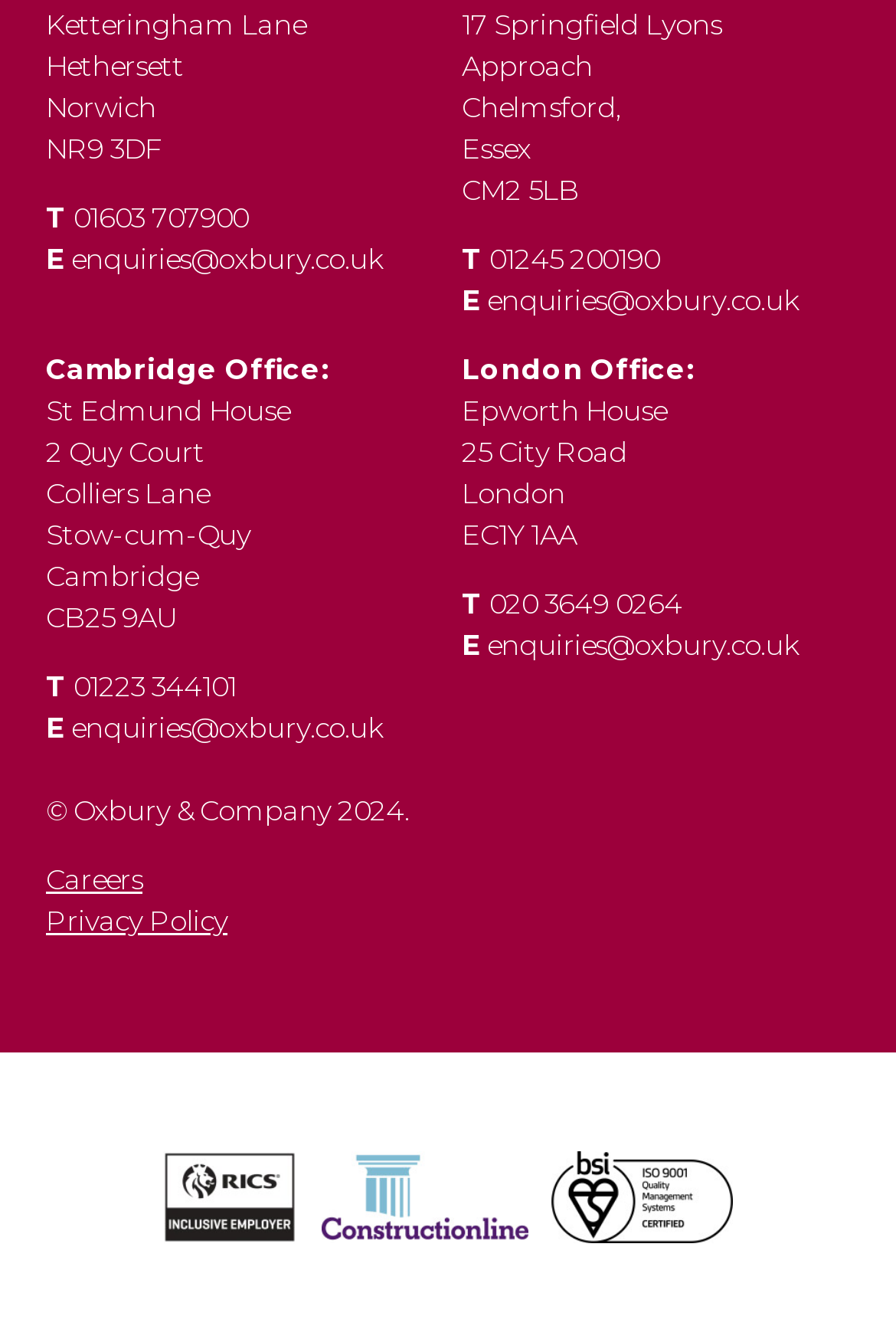Determine the coordinates of the bounding box for the clickable area needed to execute this instruction: "Go to the Careers page".

[0.051, 0.64, 0.456, 0.671]